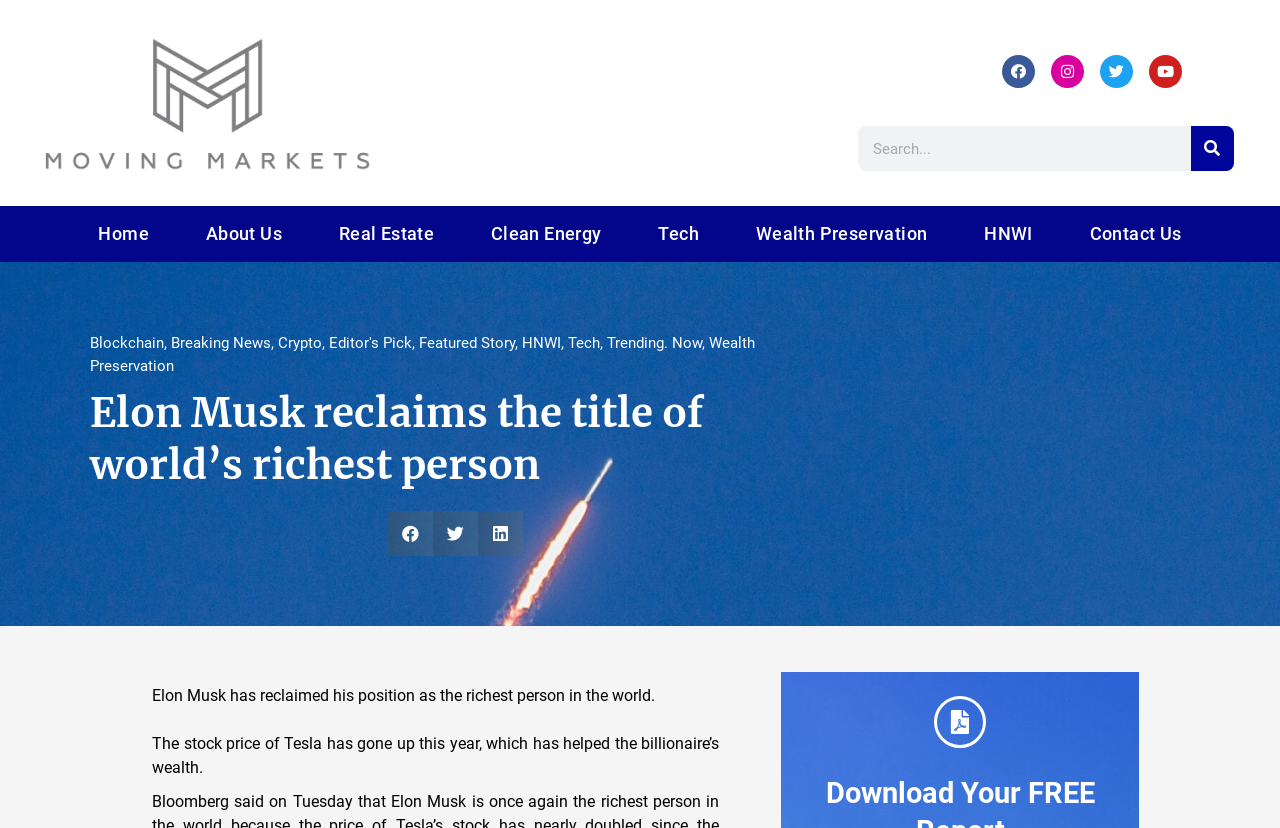Identify the bounding box coordinates of the area you need to click to perform the following instruction: "Read about Clean Energy".

[0.361, 0.249, 0.492, 0.316]